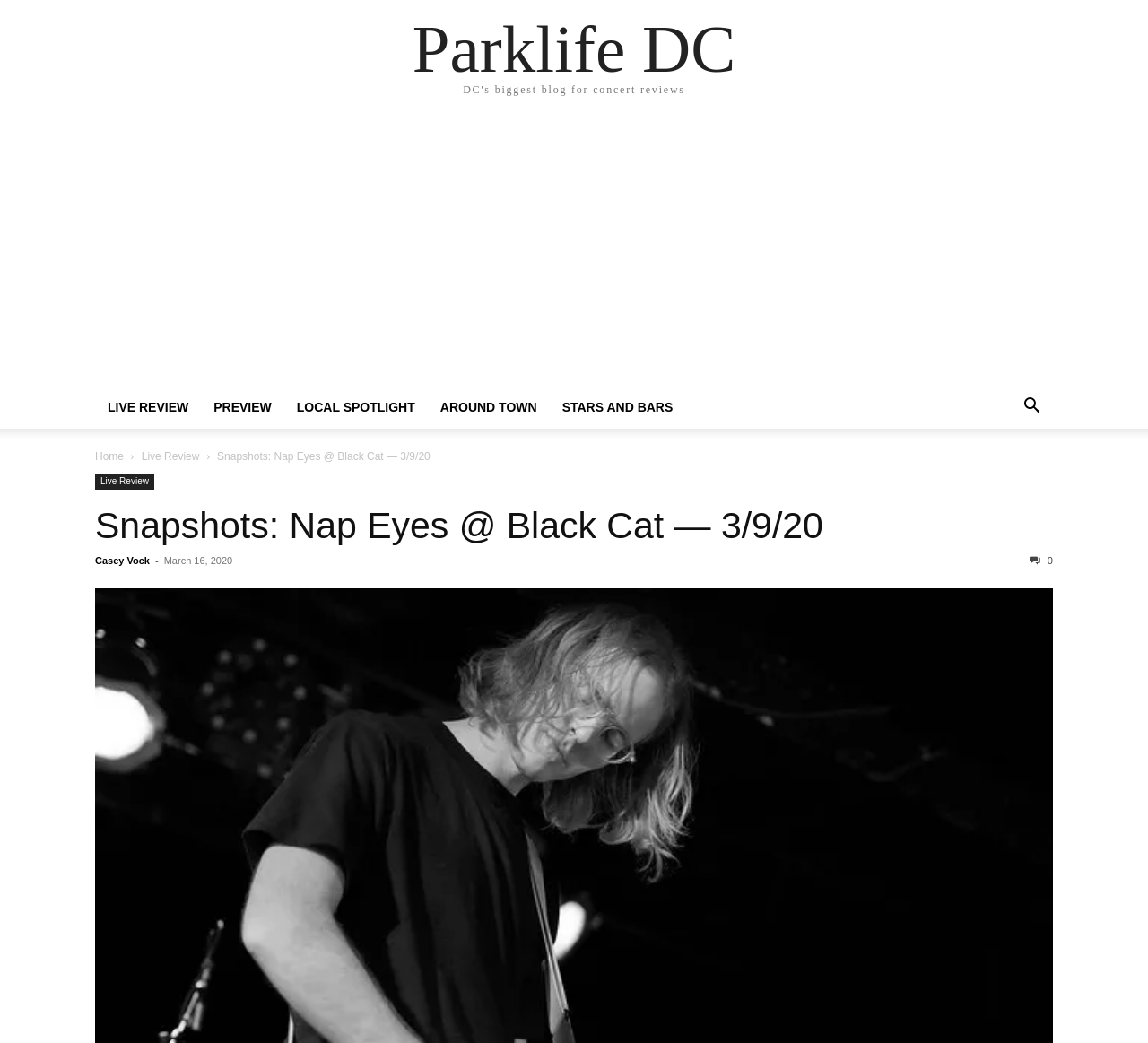What is the category of the article about Nap Eyes?
Please provide a single word or phrase answer based on the image.

Live Review